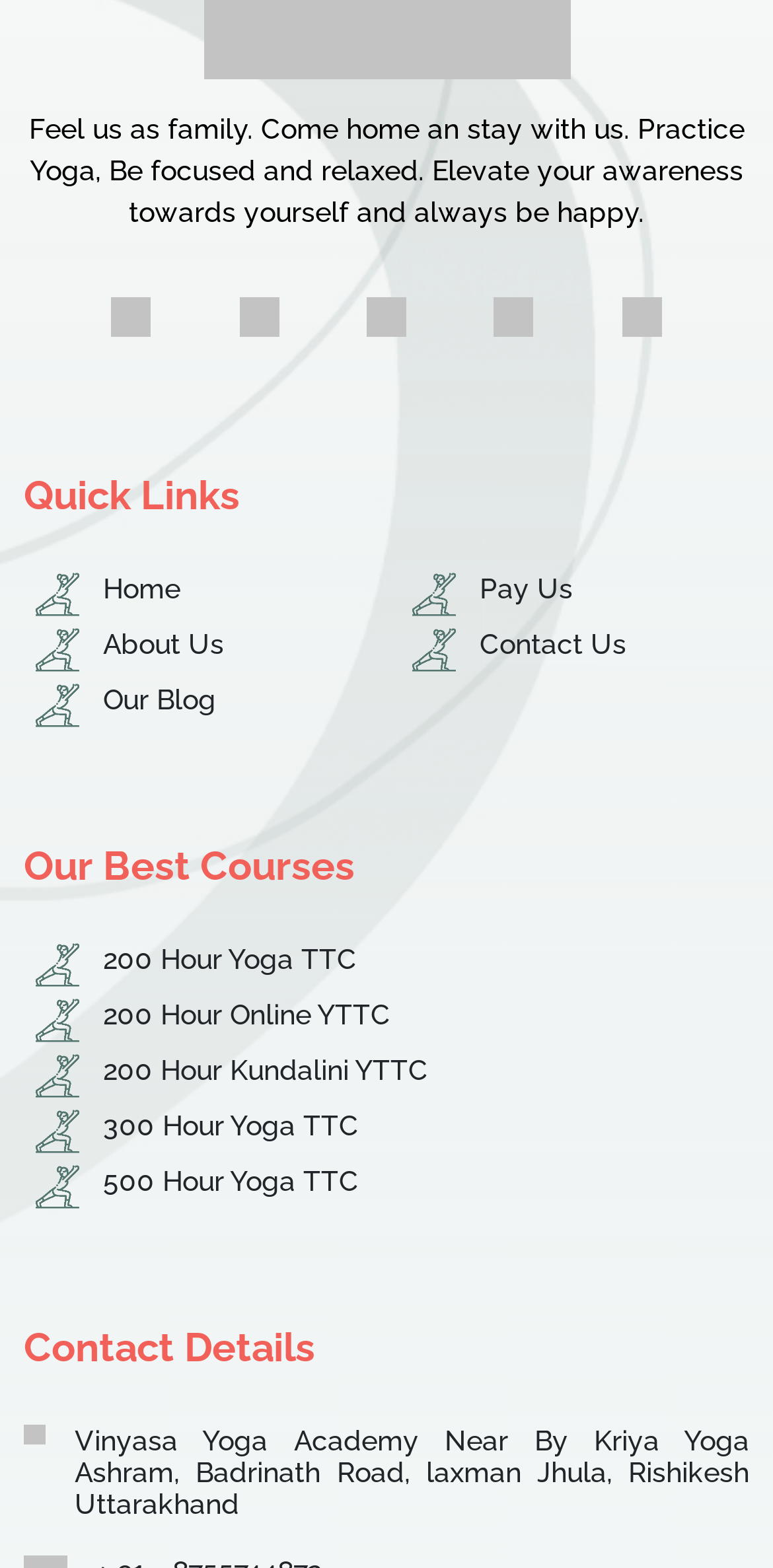Please identify the bounding box coordinates of the area that needs to be clicked to follow this instruction: "View '200 Hour Yoga TTC' course".

[0.133, 0.601, 0.462, 0.621]